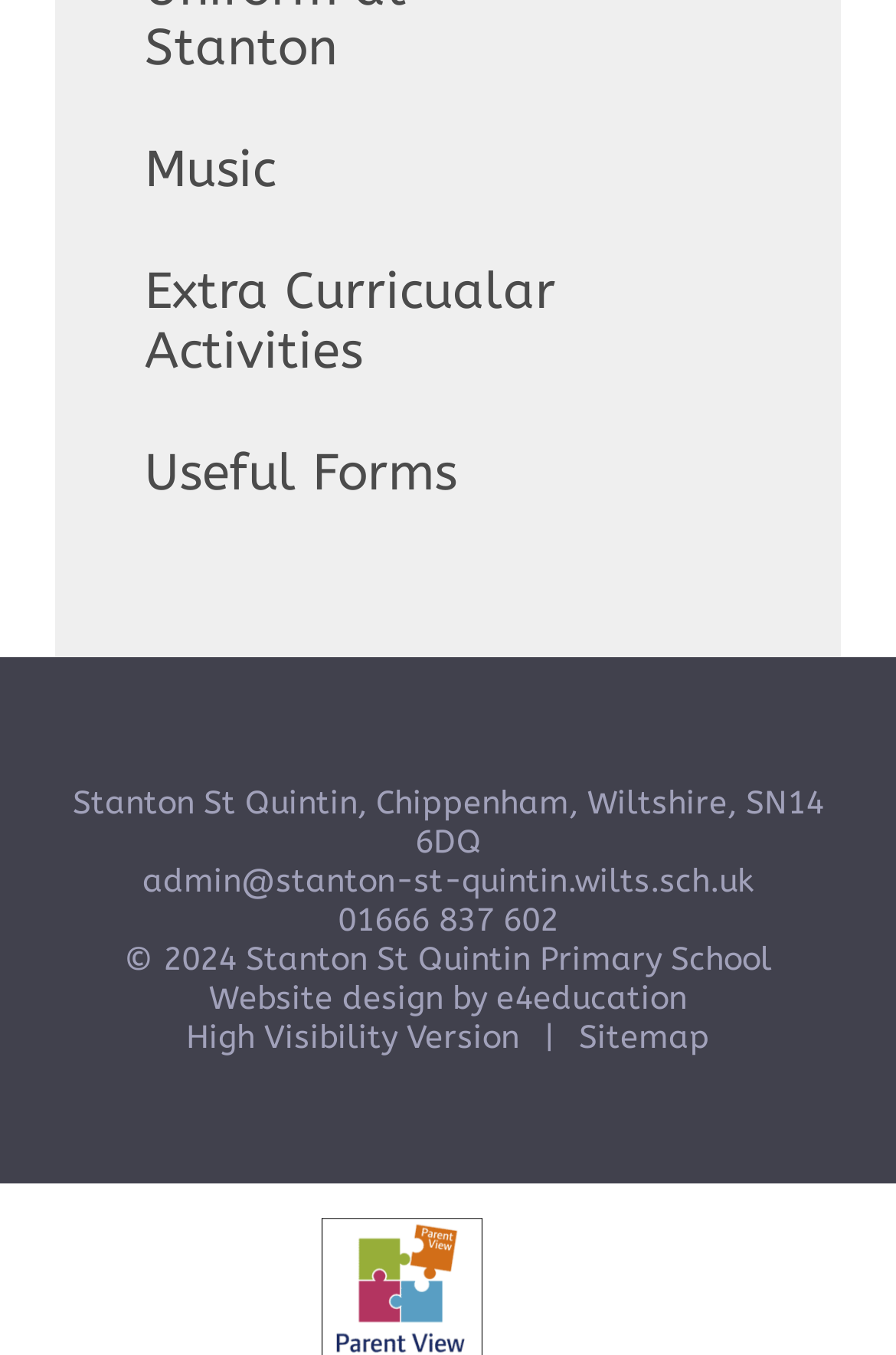Who designed the website?
Look at the screenshot and respond with one word or a short phrase.

e4education